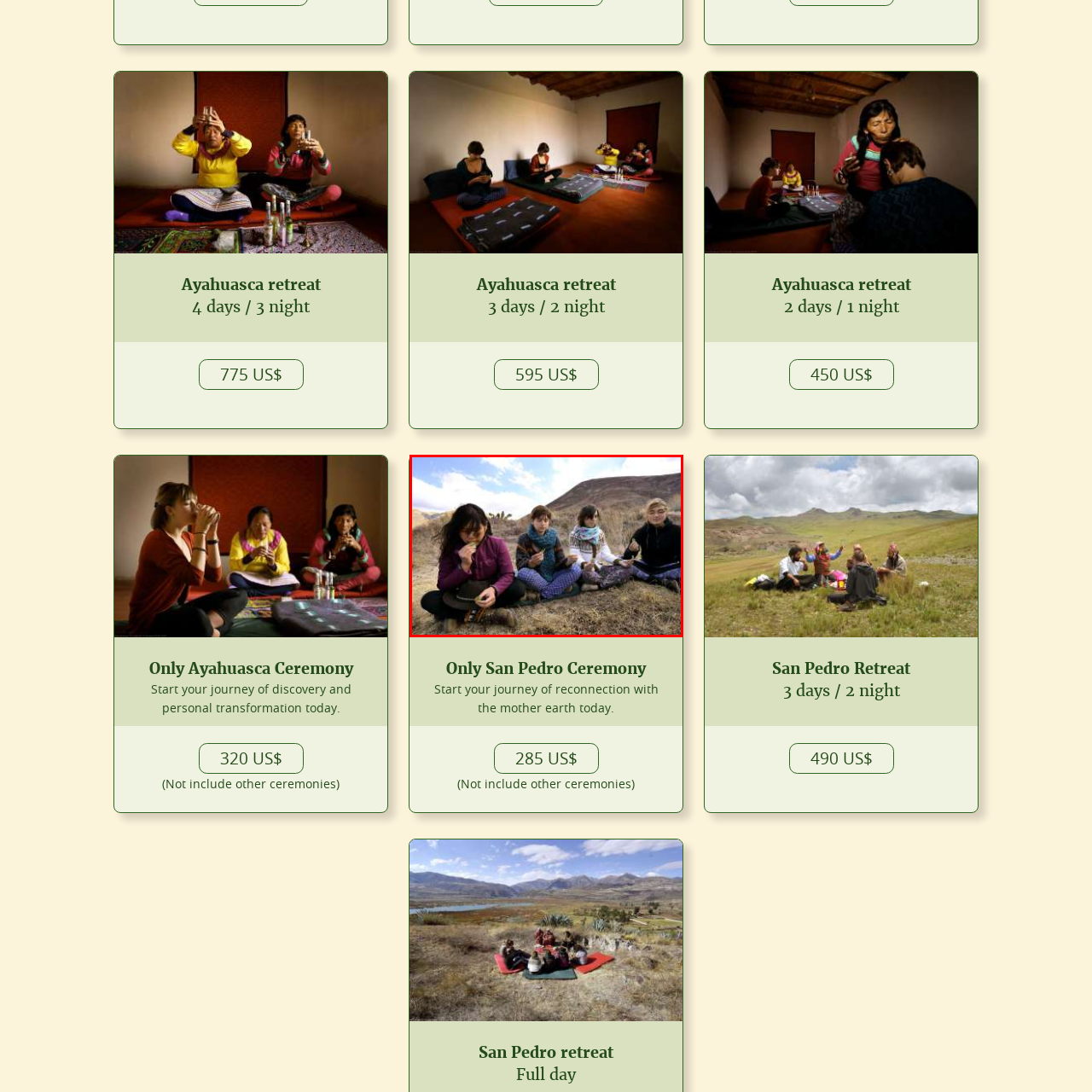What are the women likely partaking in?
Please examine the image within the red bounding box and provide your answer using just one word or phrase.

Traditional ceremony